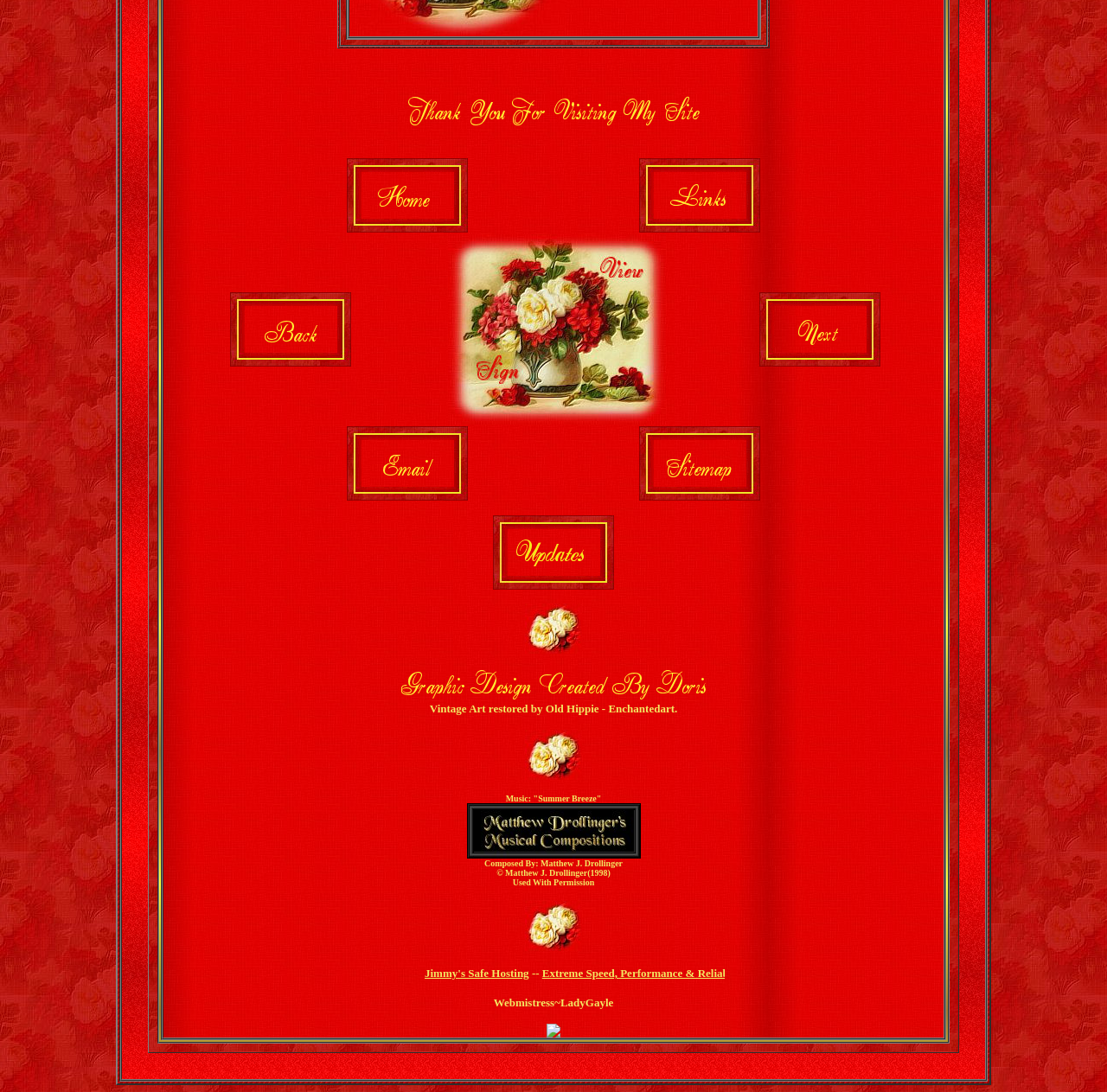Please give a short response to the question using one word or a phrase:
What is the name of the hosting service advertised?

Jimmy's Safe Hosting